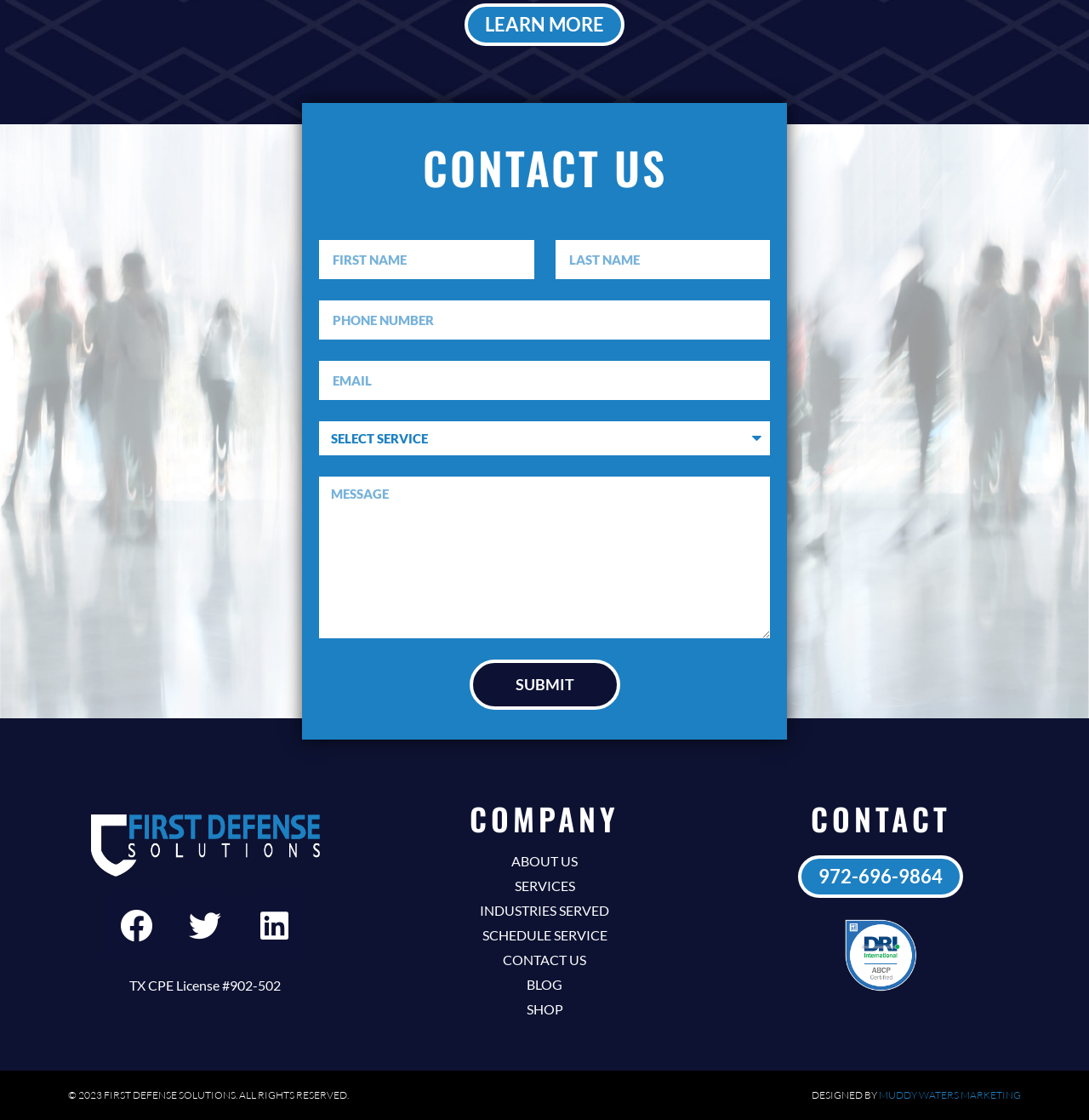What is the purpose of the 'SERVICE' combobox?
Could you answer the question in a detailed manner, providing as much information as possible?

I inferred the purpose of the 'SERVICE' combobox by its location among other form elements, such as textboxes for name, phone, and email, and a submit button, which suggests that it is part of a contact or service request form.